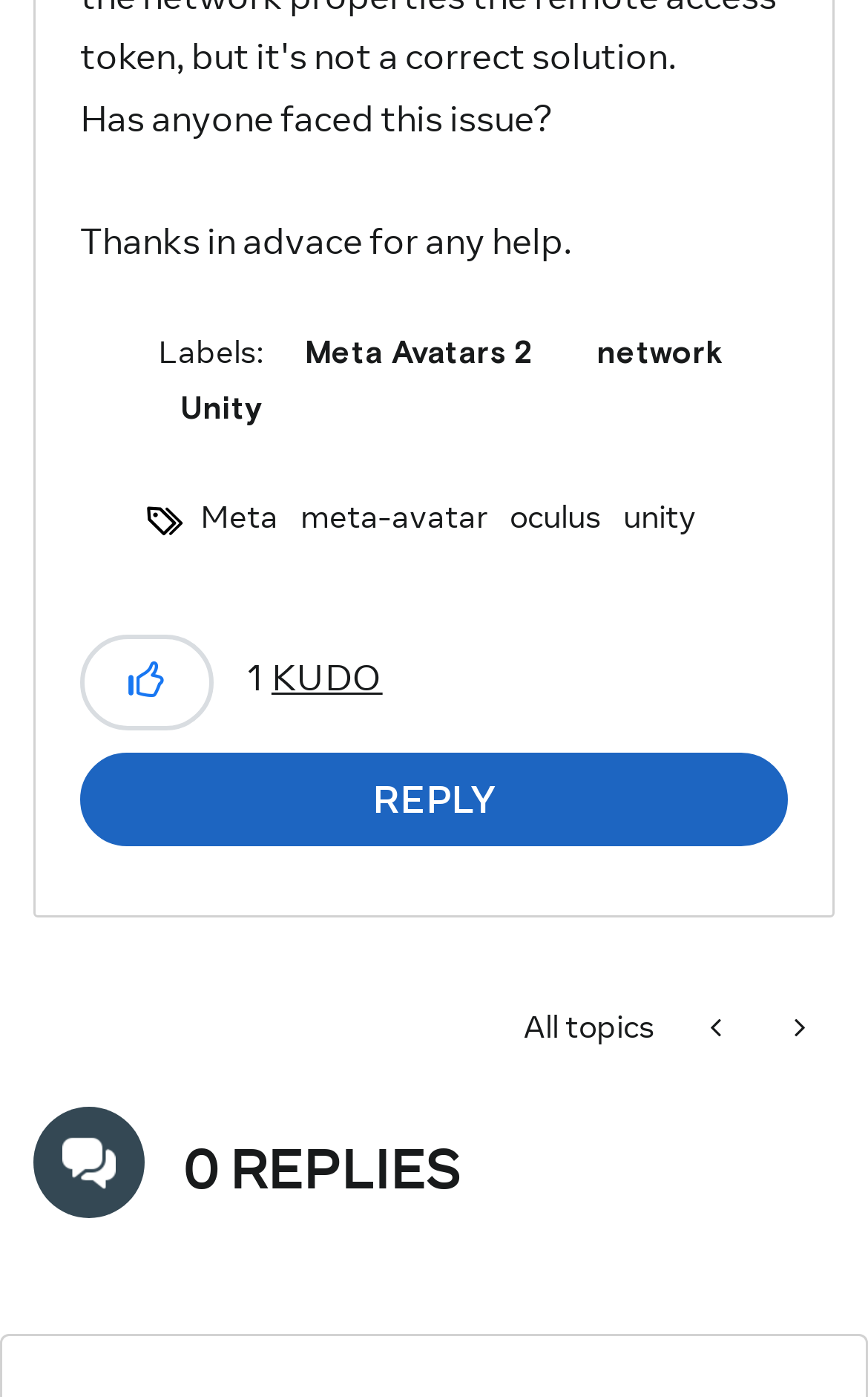Locate the bounding box of the UI element described in the following text: "All topics".

[0.569, 0.705, 0.787, 0.766]